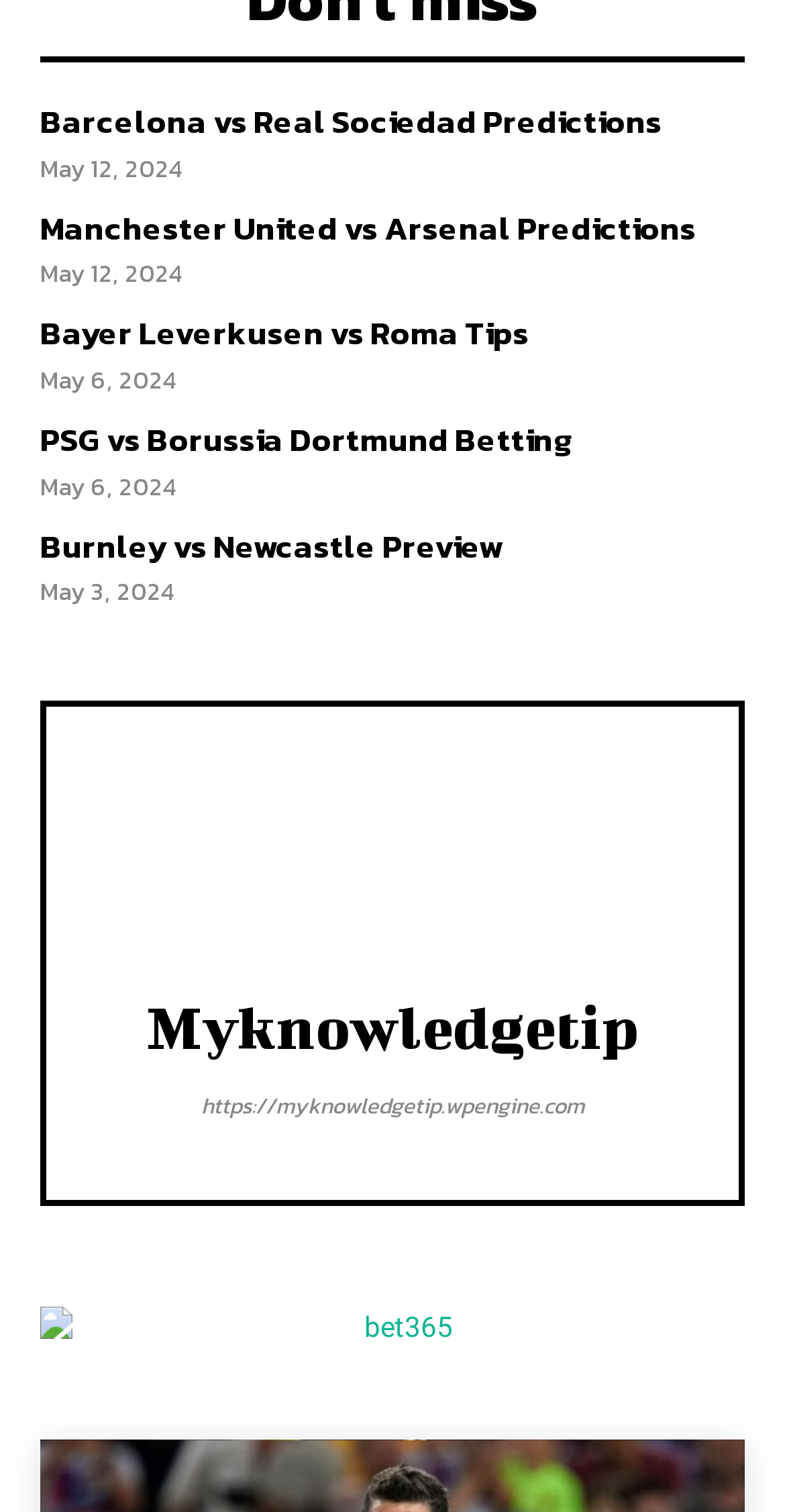How many teams are involved in the listed matches?
Give a thorough and detailed response to the question.

I counted the number of teams mentioned in the headings, which are Barcelona, Real Sociedad, Manchester United, Arsenal, Bayer Leverkusen, Roma, PSG, Borussia Dortmund, Burnley, and Newcastle. There are 10 teams involved in the listed matches.